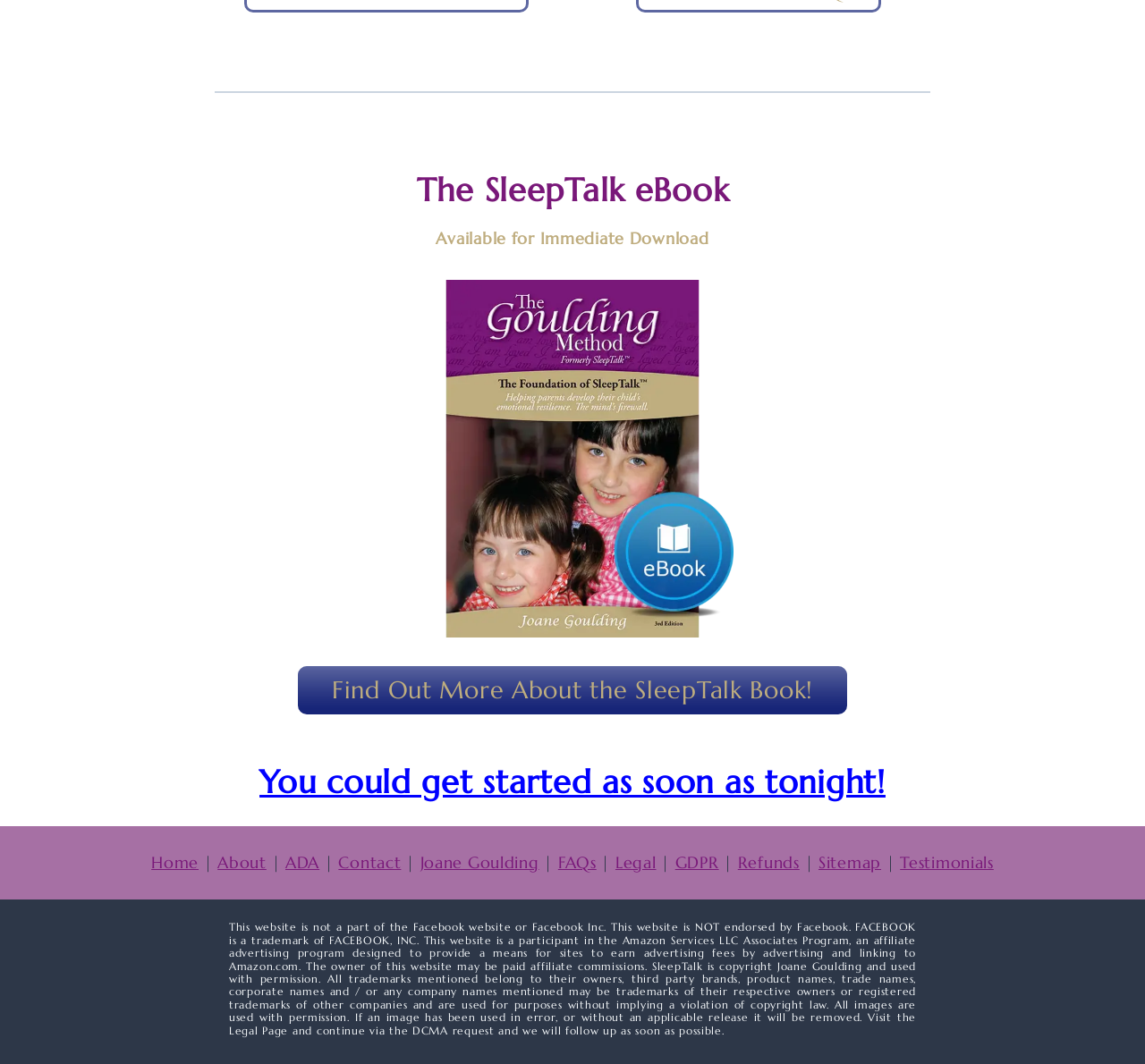What is the theme of the image on the webpage?
Kindly offer a comprehensive and detailed response to the question.

The image on the webpage is described as 'two happy young girls wearing checked shirts on Goulding Method book cover of bright pink and gold and with ebook logo'. From this description, we can infer that the theme of the image is two happy young girls.